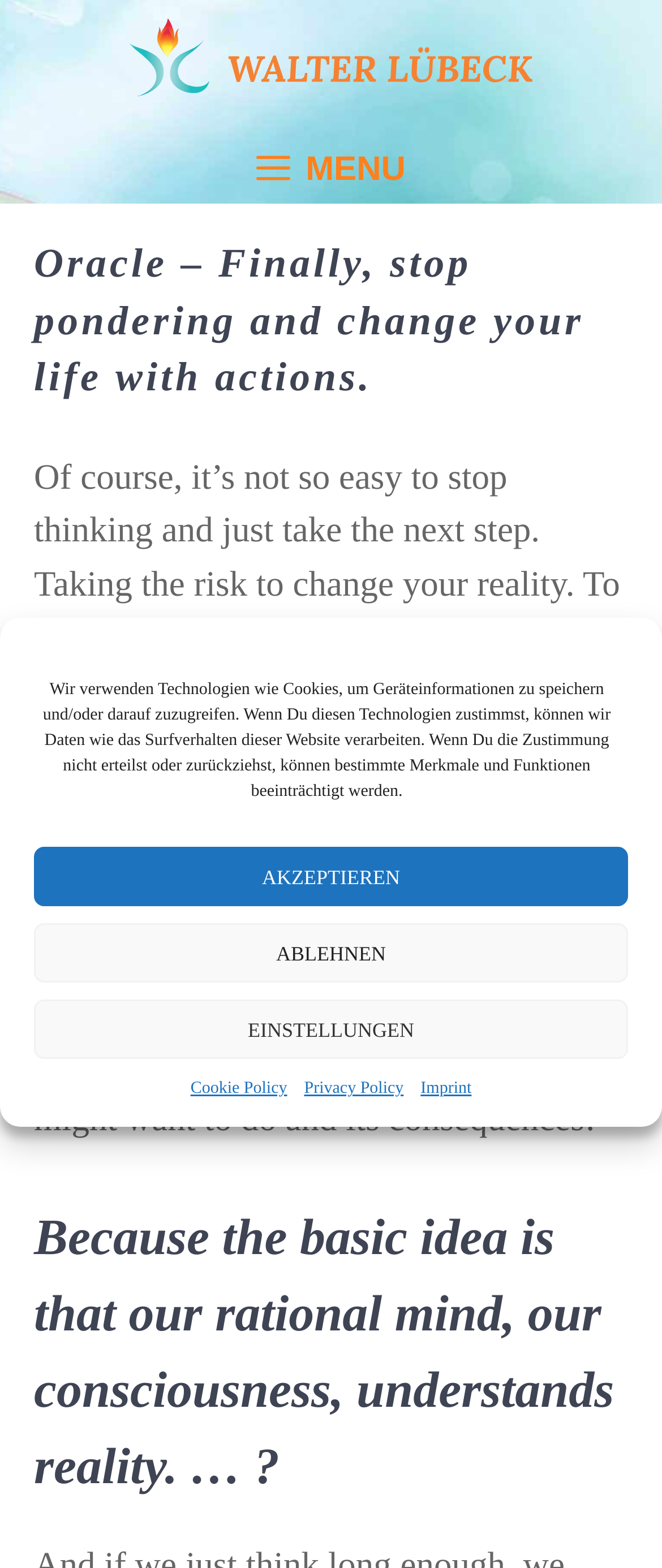Provide a single word or phrase answer to the question: 
What is the name of the person on the webpage?

Walter Lübeck